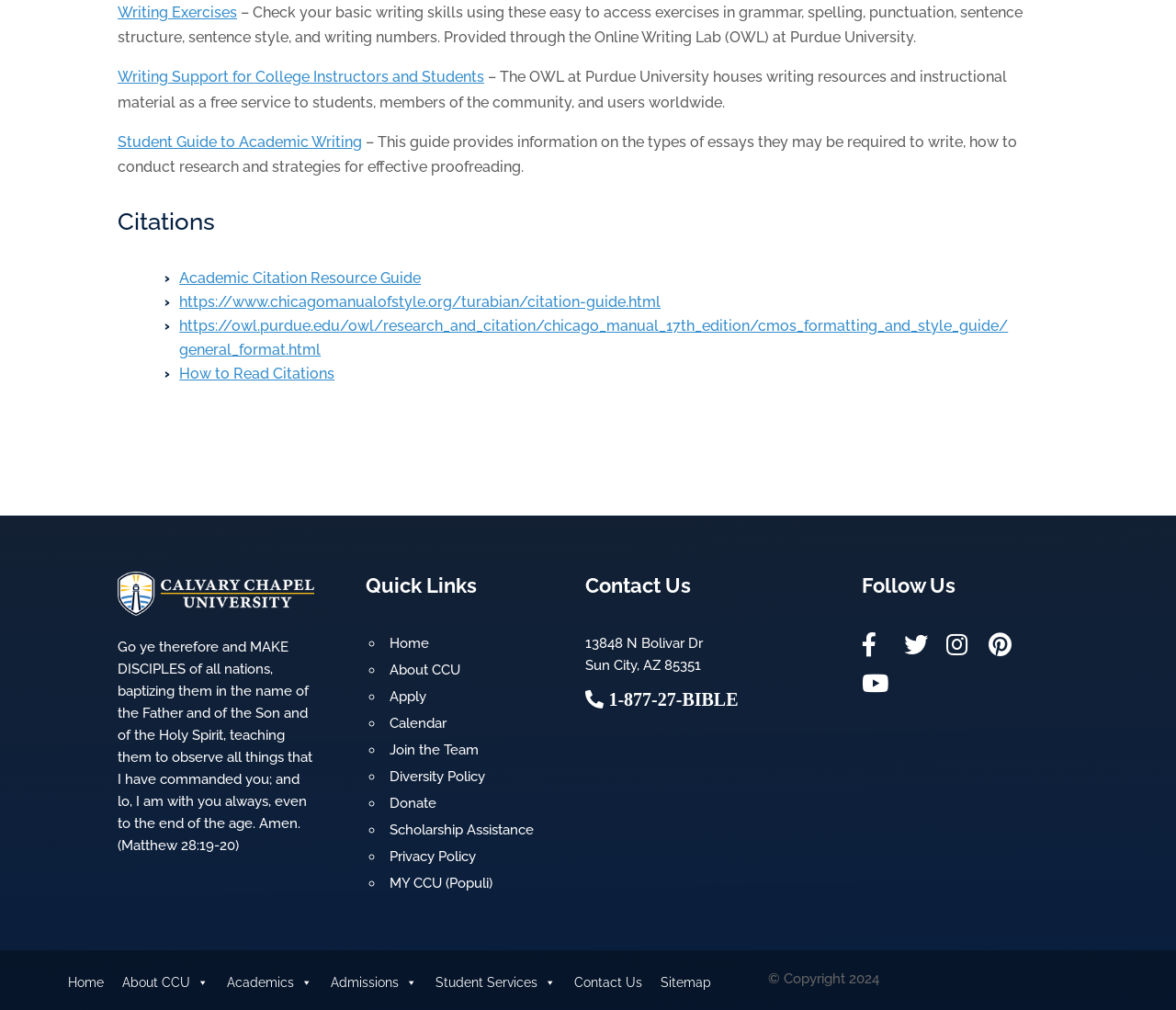Determine the bounding box coordinates of the region I should click to achieve the following instruction: "Go to Home". Ensure the bounding box coordinates are four float numbers between 0 and 1, i.e., [left, top, right, bottom].

[0.331, 0.629, 0.365, 0.645]